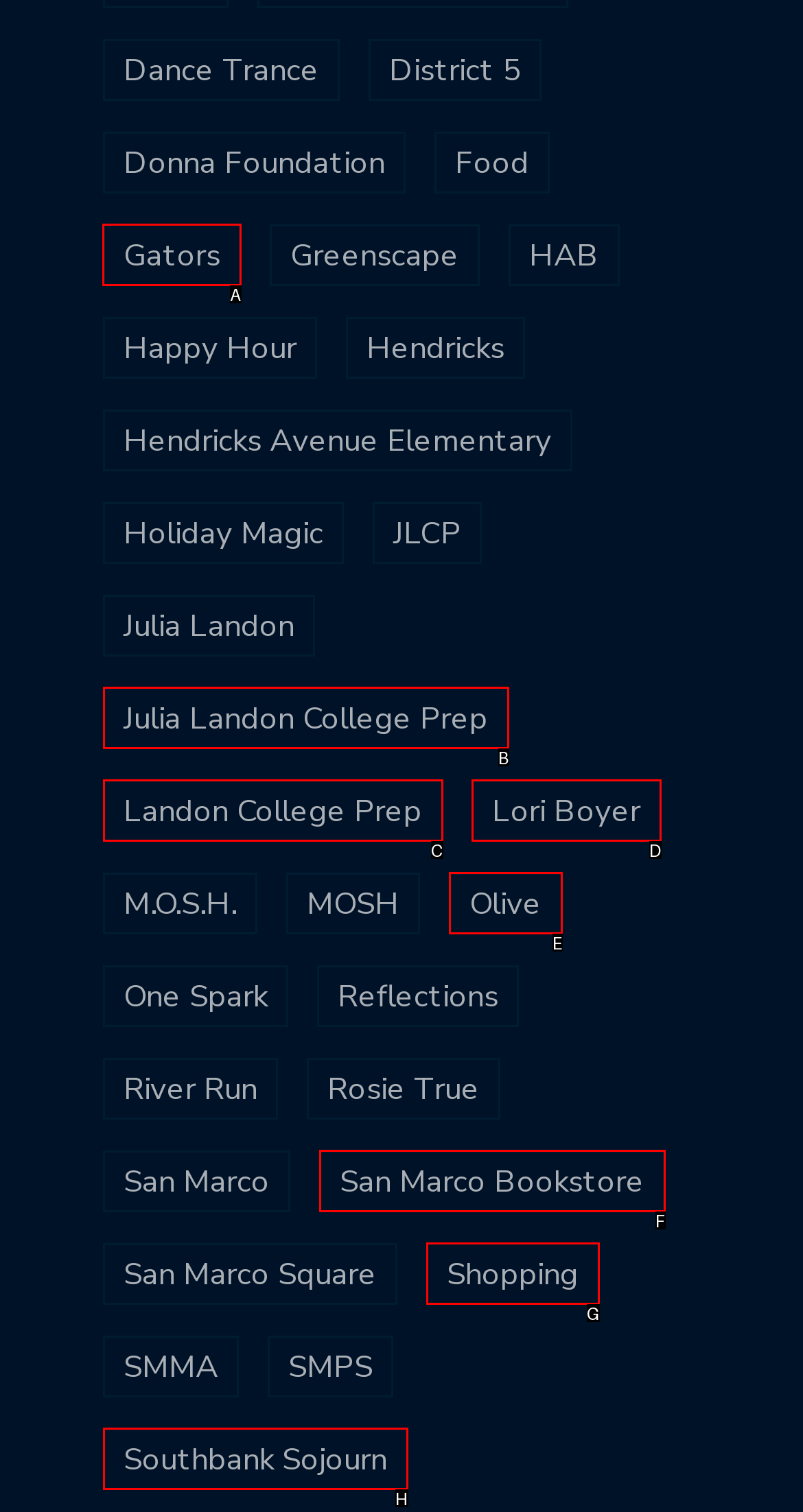Determine which HTML element should be clicked for this task: Explore new location announcements
Provide the option's letter from the available choices.

None